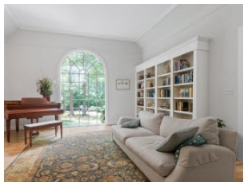Use the information in the screenshot to answer the question comprehensively: What is the primary source of light in the room?

The caption states that 'a large window with an elaborate arched design allows natural light to flood the space, enhancing the cheerful ambiance', indicating that natural light is the primary source of light in the room.